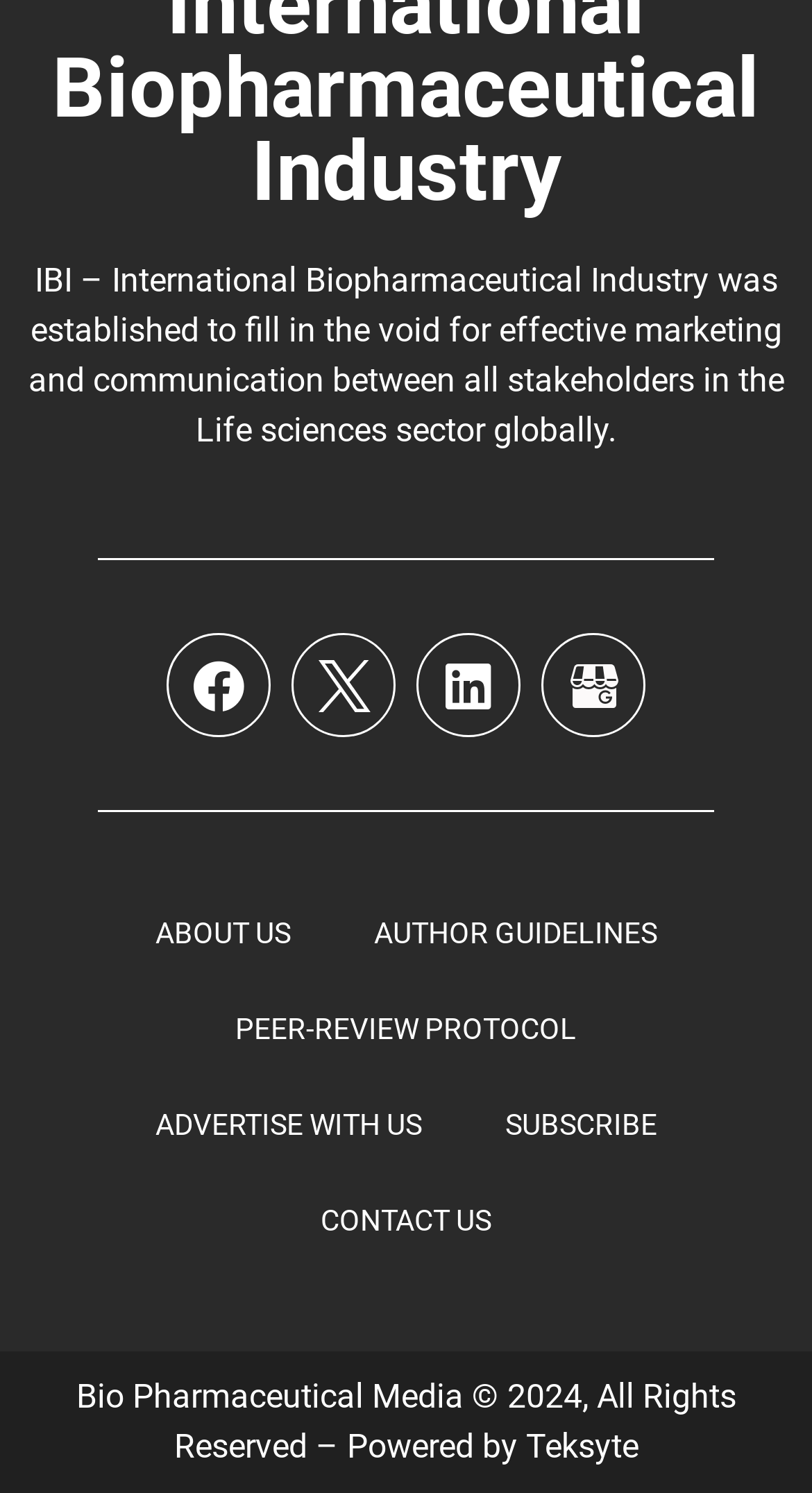What is the name of the company powering the website?
Could you answer the question with a detailed and thorough explanation?

The link at the bottom of the webpage mentions 'Powered by Teksyte', which indicates that Teksyte is the company powering the website.